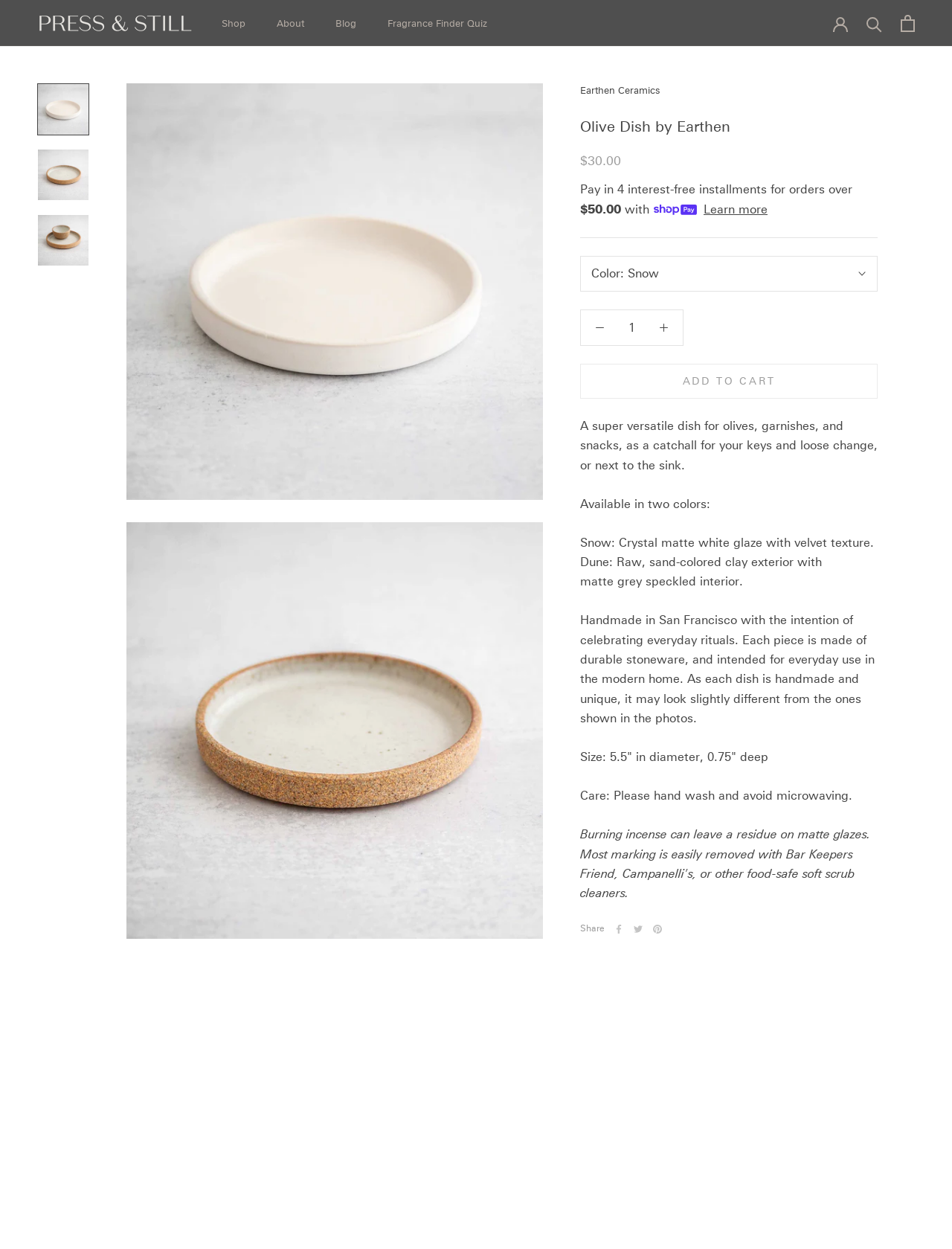How should the olive dish be cared for? Look at the image and give a one-word or short phrase answer.

Hand wash and avoid microwaving